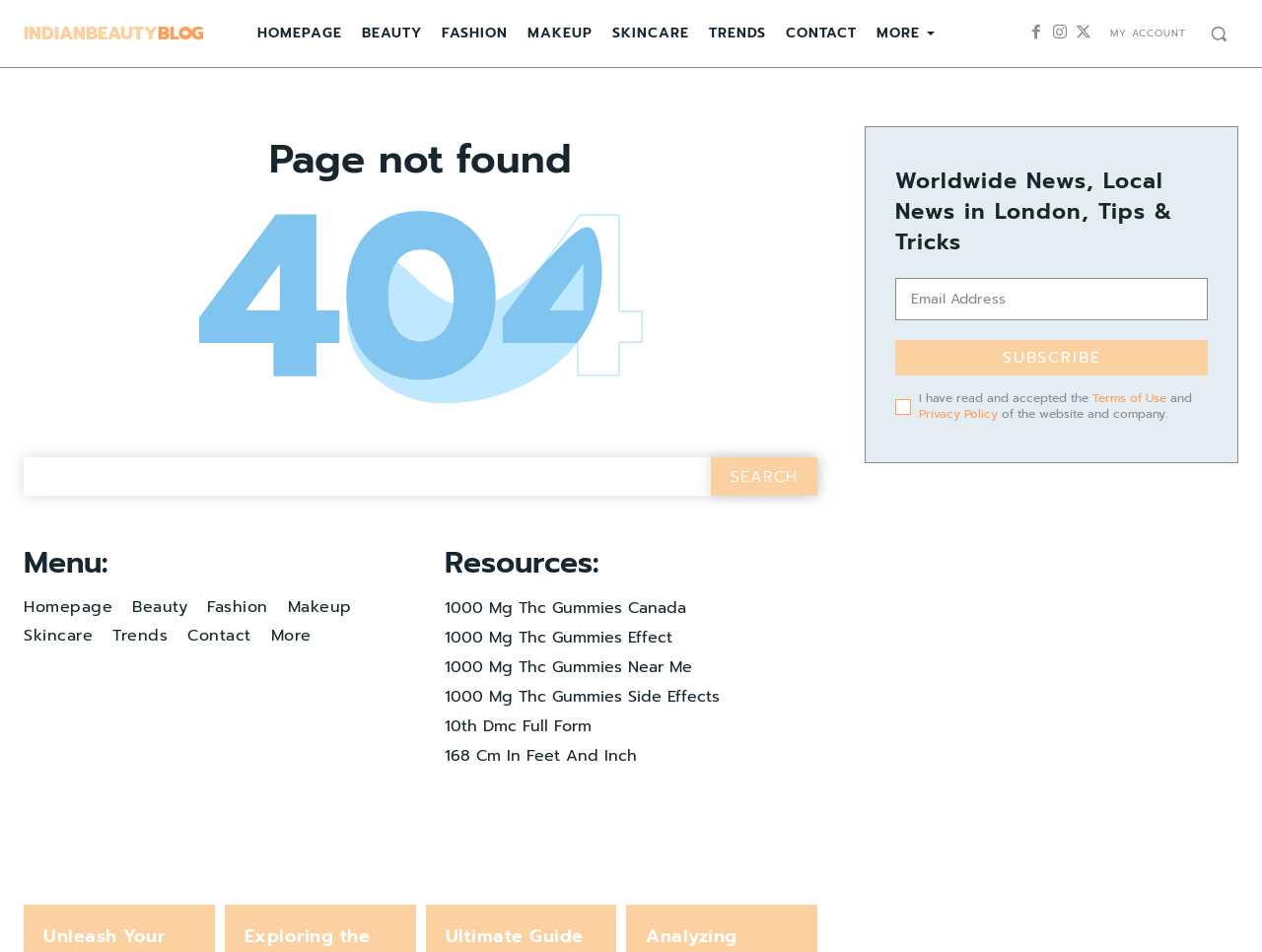What are the categories of articles on this website?
Could you answer the question in a detailed manner, providing as much information as possible?

The categories of articles on this website can be found in the top navigation menu, where there are links labeled 'BEAUTY', 'FASHION', 'MAKEUP', 'SKINCARE', and 'TRENDS'. These categories suggest that the website is focused on beauty and fashion-related topics.